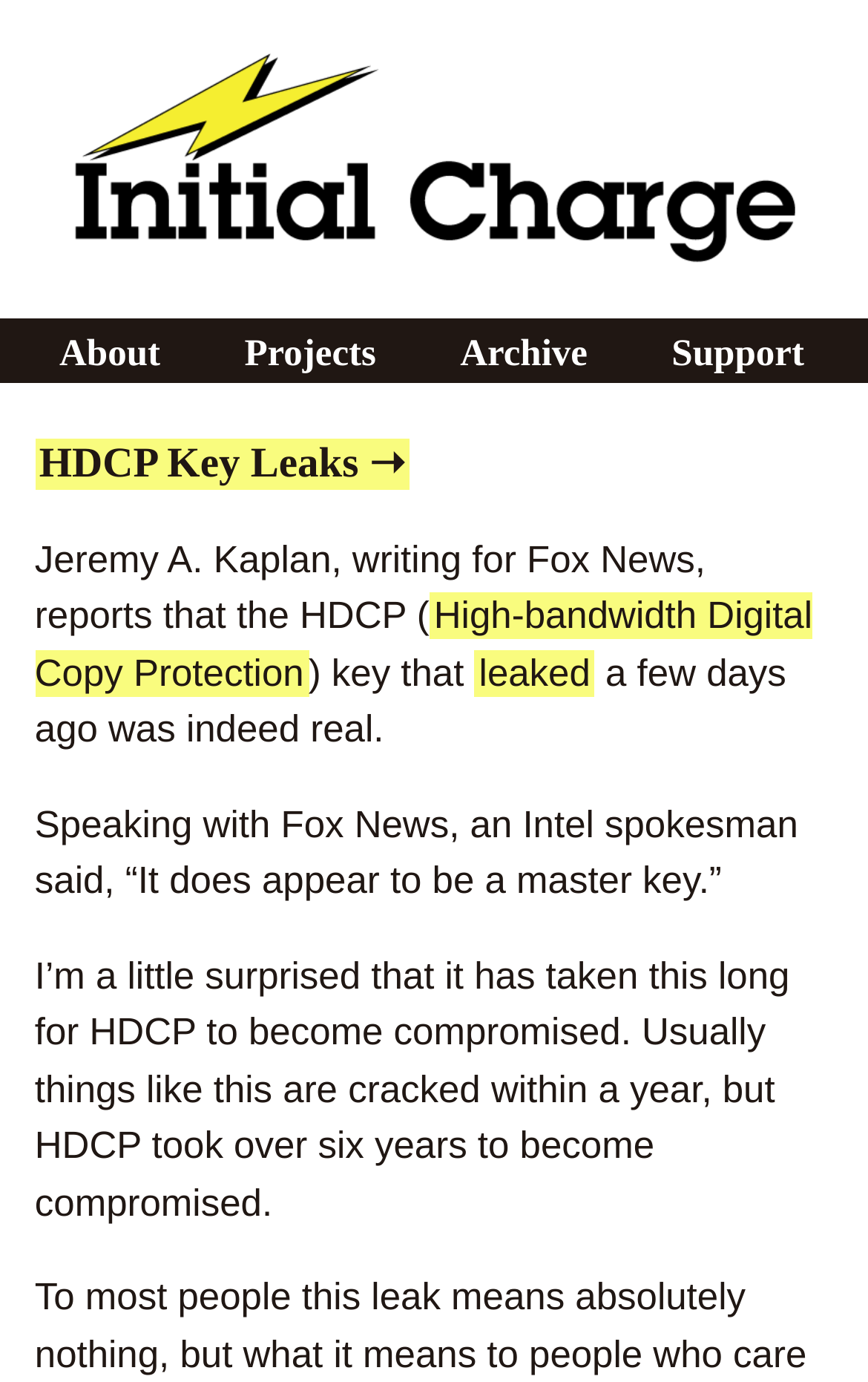Please determine the bounding box coordinates of the clickable area required to carry out the following instruction: "go to Initial Charge". The coordinates must be four float numbers between 0 and 1, represented as [left, top, right, bottom].

[0.049, 0.194, 0.951, 0.224]